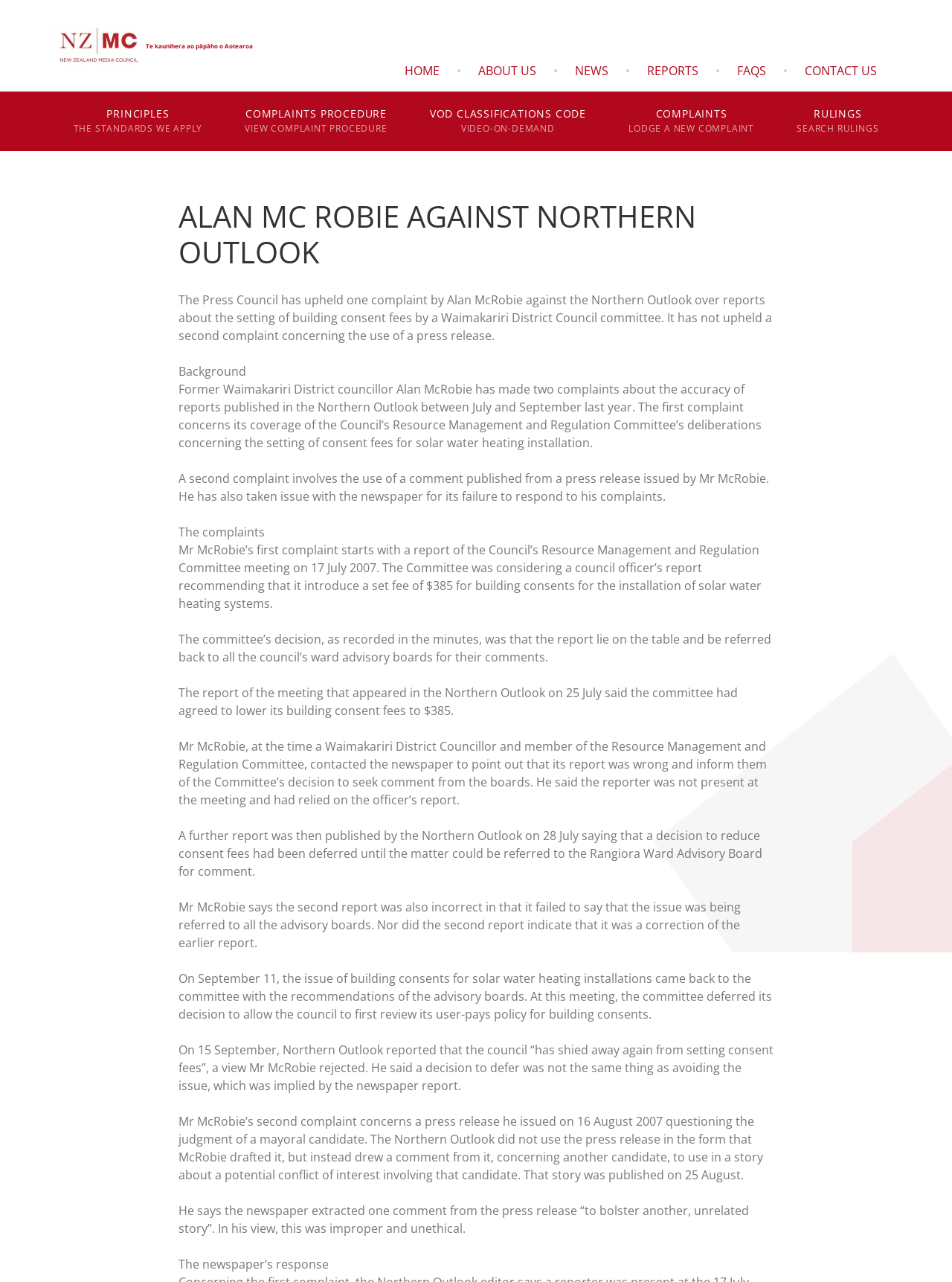Please provide a detailed answer to the question below by examining the image:
What is the name of the council mentioned?

The answer can be found in the StaticText element with the text 'The Press Council has upheld one complaint by Alan McRobie against the Northern Outlook...'. This text indicates that the council mentioned is the Press Council.